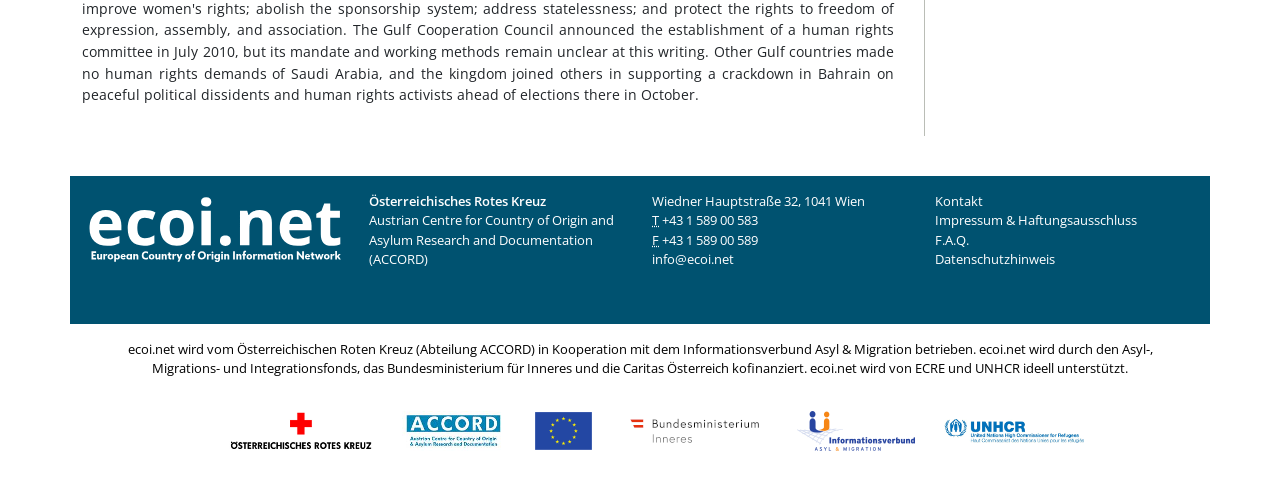Locate the bounding box coordinates of the area you need to click to fulfill this instruction: 'read the FAQ'. The coordinates must be in the form of four float numbers ranging from 0 to 1: [left, top, right, bottom].

[0.73, 0.466, 0.757, 0.502]